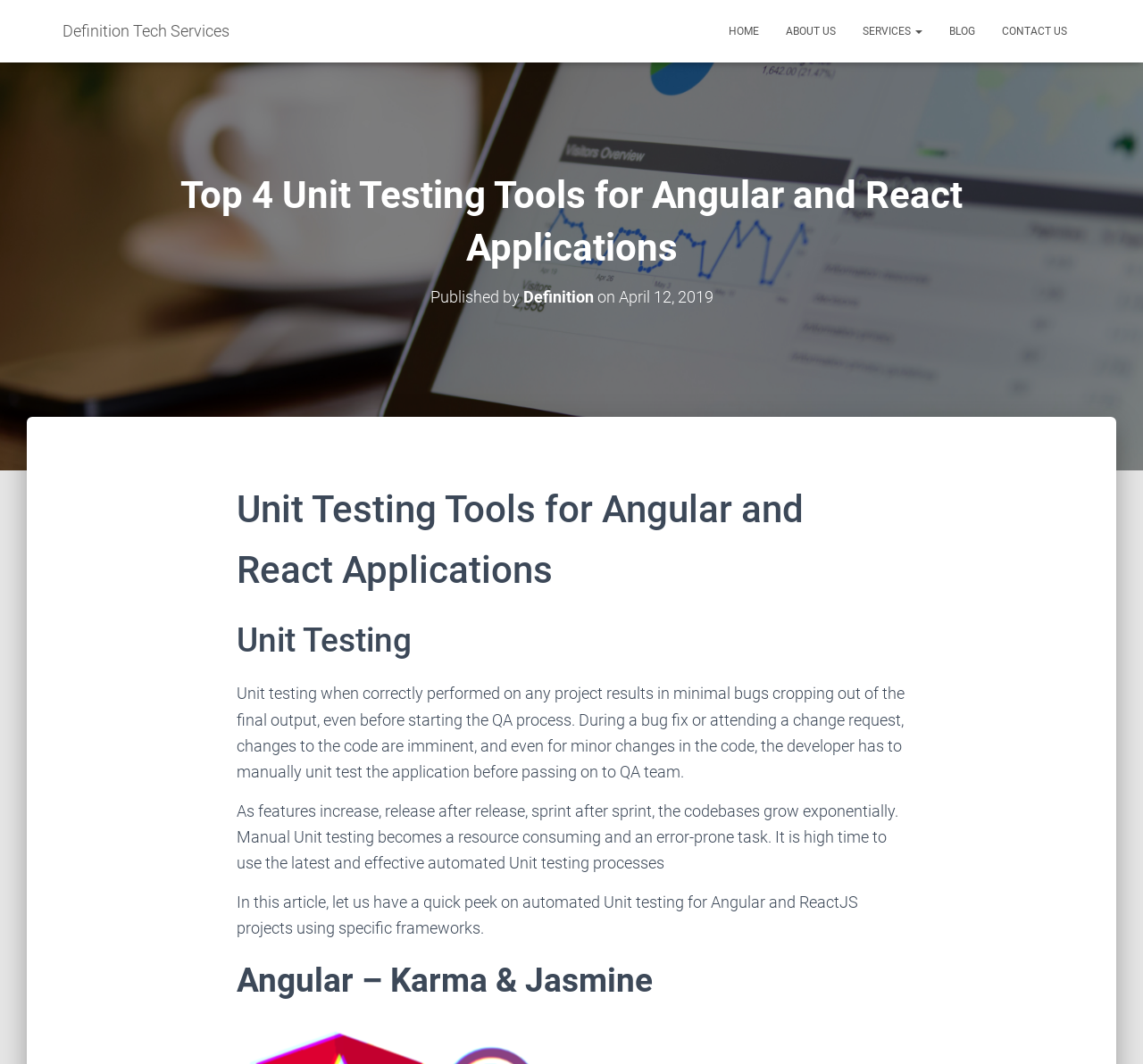Summarize the webpage with a detailed and informative caption.

The webpage is an article discussing unit testing tools for Angular and React applications. At the top, there is a navigation menu with five links: "Definition Tech Services", "HOME", "ABOUT US", "SERVICES", and "BLOG" on the left, and "CONTACT US" on the right. 

Below the navigation menu, there is a main heading "Top 4 Unit Testing Tools for Angular and React Applications" followed by a subheading "Published by Definition on April 12, 2019" which includes a link to the author "Definition" and a timestamp. 

The main content of the article is divided into sections. The first section has a heading "Unit Testing Tools for Angular and React Applications" and discusses the importance of unit testing in software development. There are three paragraphs of text in this section, explaining how manual unit testing can be time-consuming and error-prone, and the need for automated unit testing processes.

The next section has a heading "Unit Testing" and appears to introduce the topic of unit testing. The following section has a heading "Angular – Karma & Jasmine" which suggests that the article will discuss specific frameworks for automated unit testing in Angular and ReactJS projects.